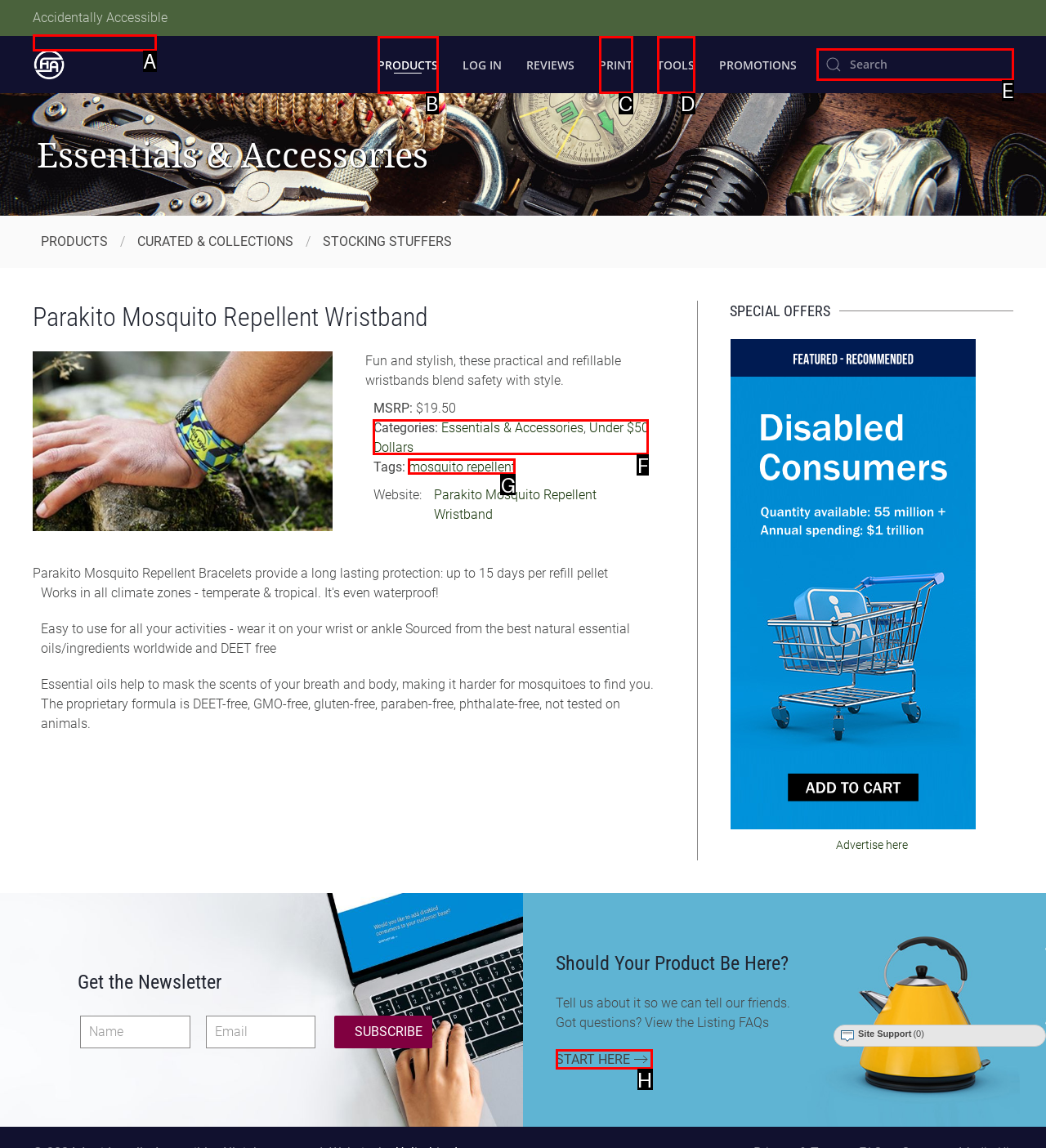Decide which UI element to click to accomplish the task: Search for products
Respond with the corresponding option letter.

E